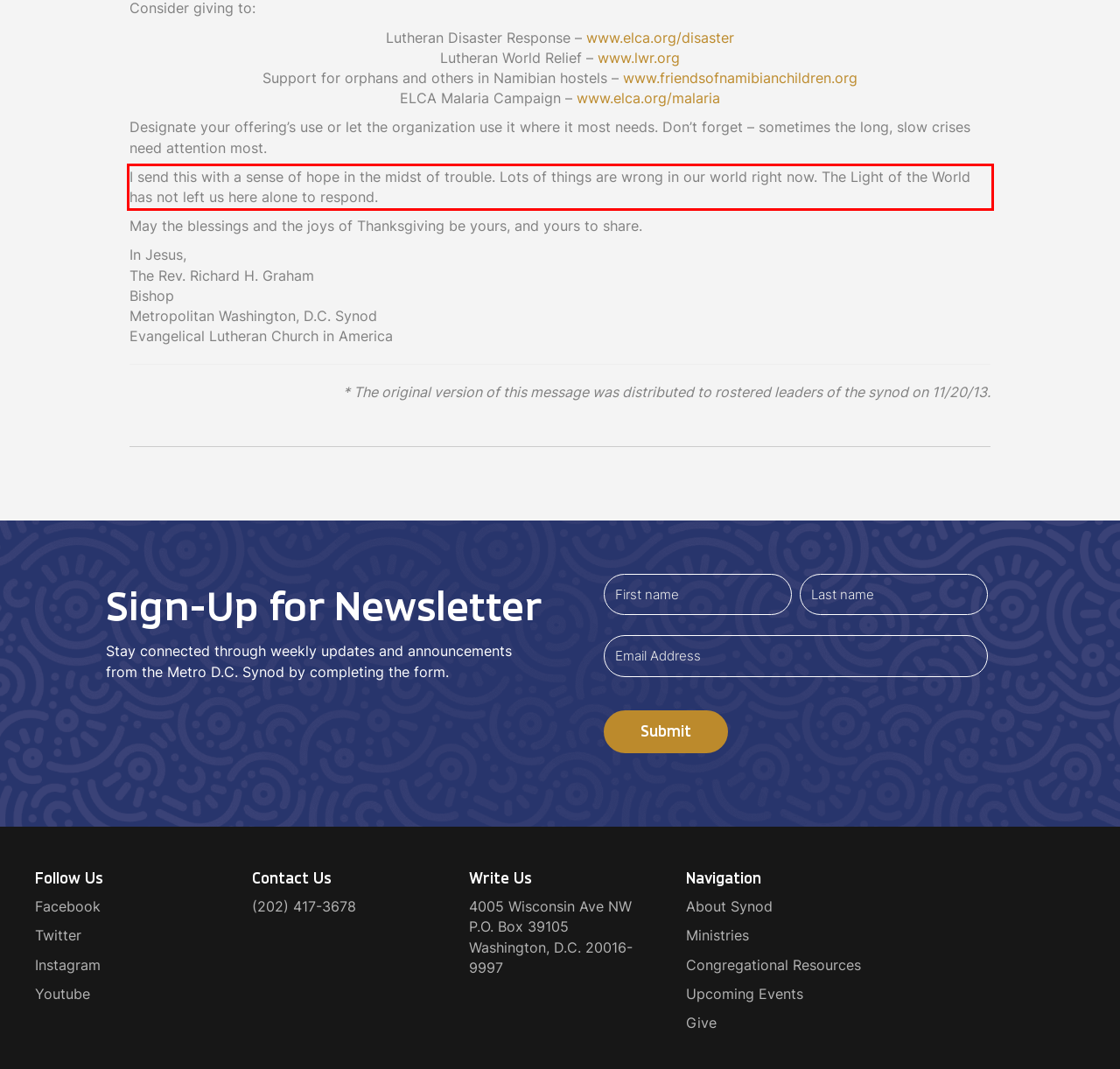Using OCR, extract the text content found within the red bounding box in the given webpage screenshot.

I send this with a sense of hope in the midst of trouble. Lots of things are wrong in our world right now. The Light of the World has not left us here alone to respond.